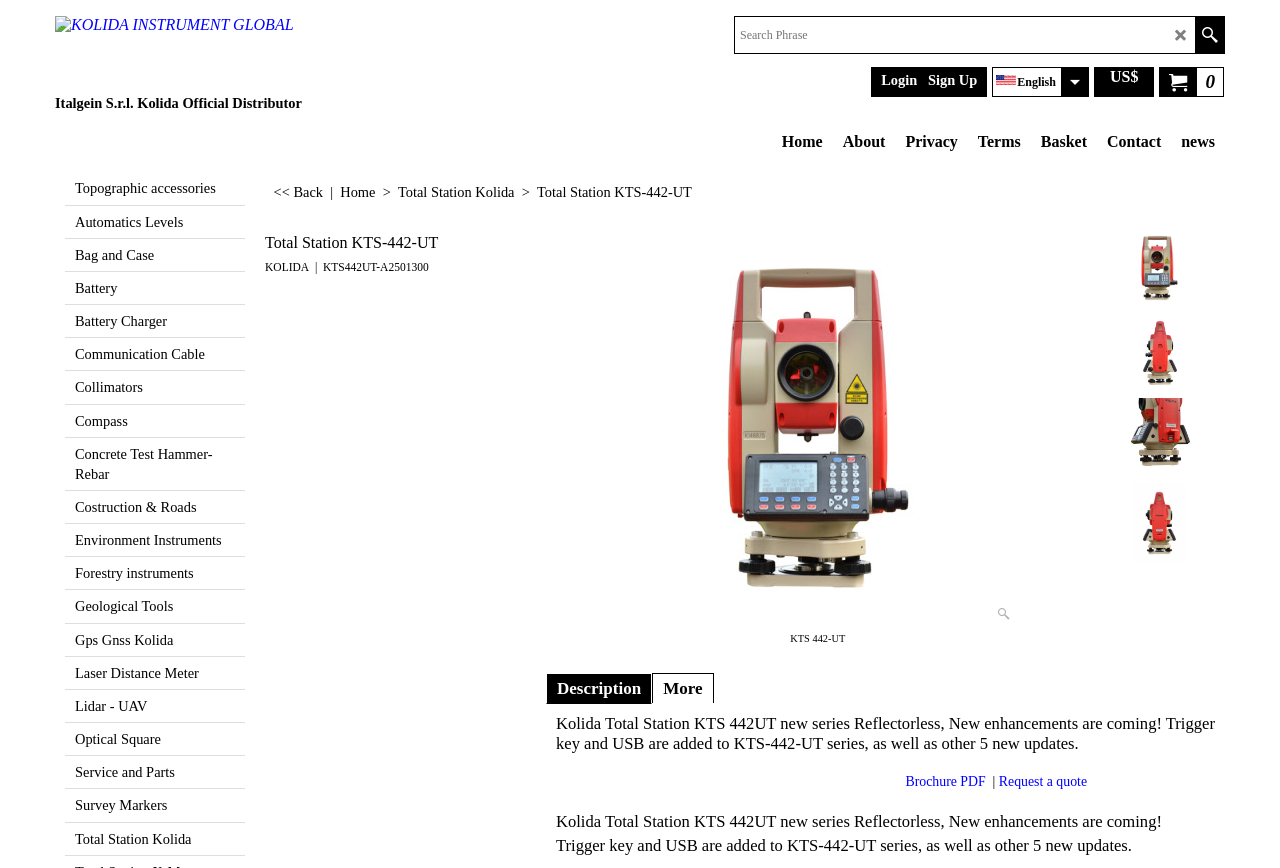What is the name of the new series of total station?
Please respond to the question with a detailed and thorough explanation.

I found the name of the new series 'KTS 442UT' in the heading 'Kolida Total Station KTS 442UT new series Reflectorless, New enhancements are coming!' and also in the static text 'KTS442UT-A2501300'.